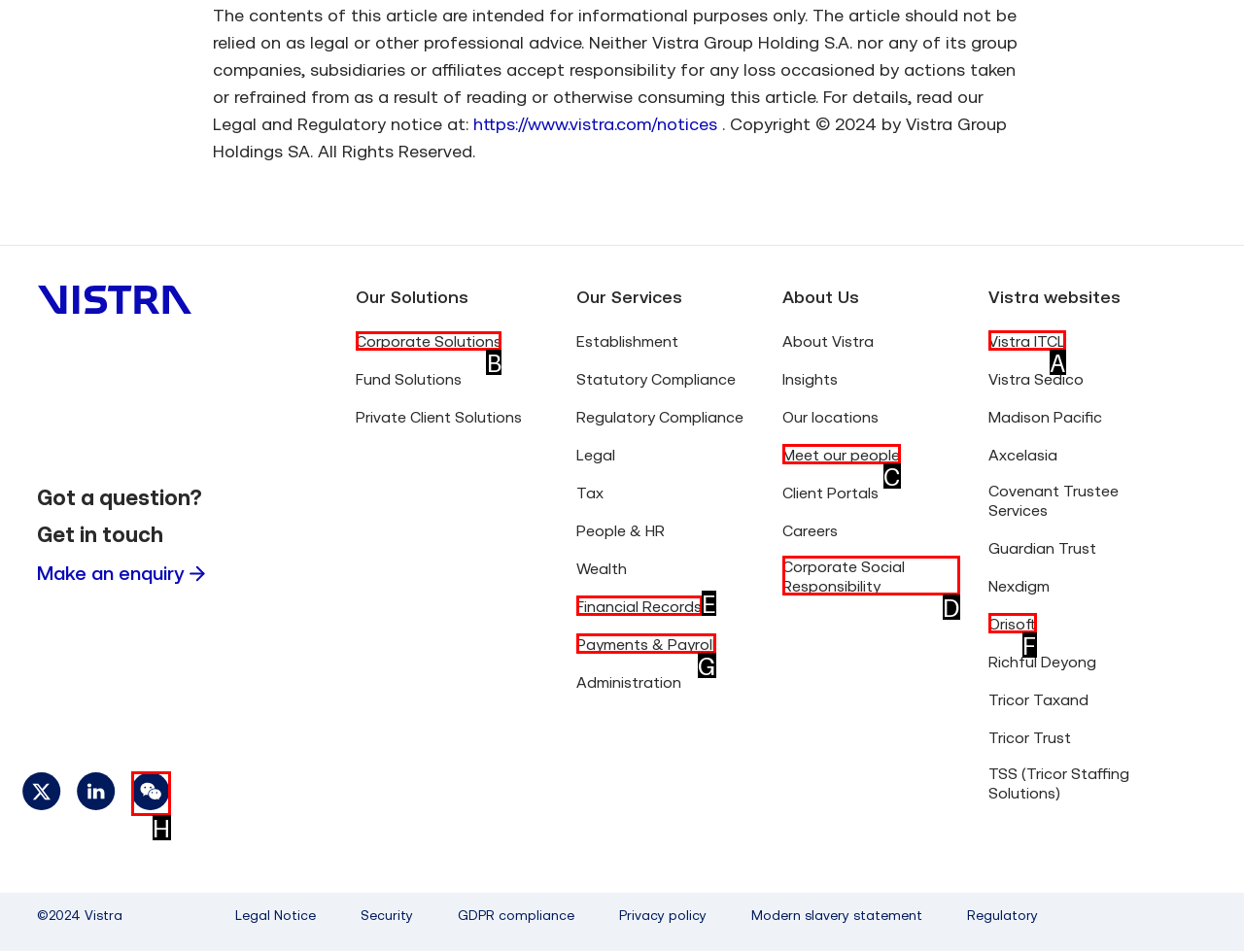Select the option I need to click to accomplish this task: Learn about Corporate Solutions
Provide the letter of the selected choice from the given options.

B